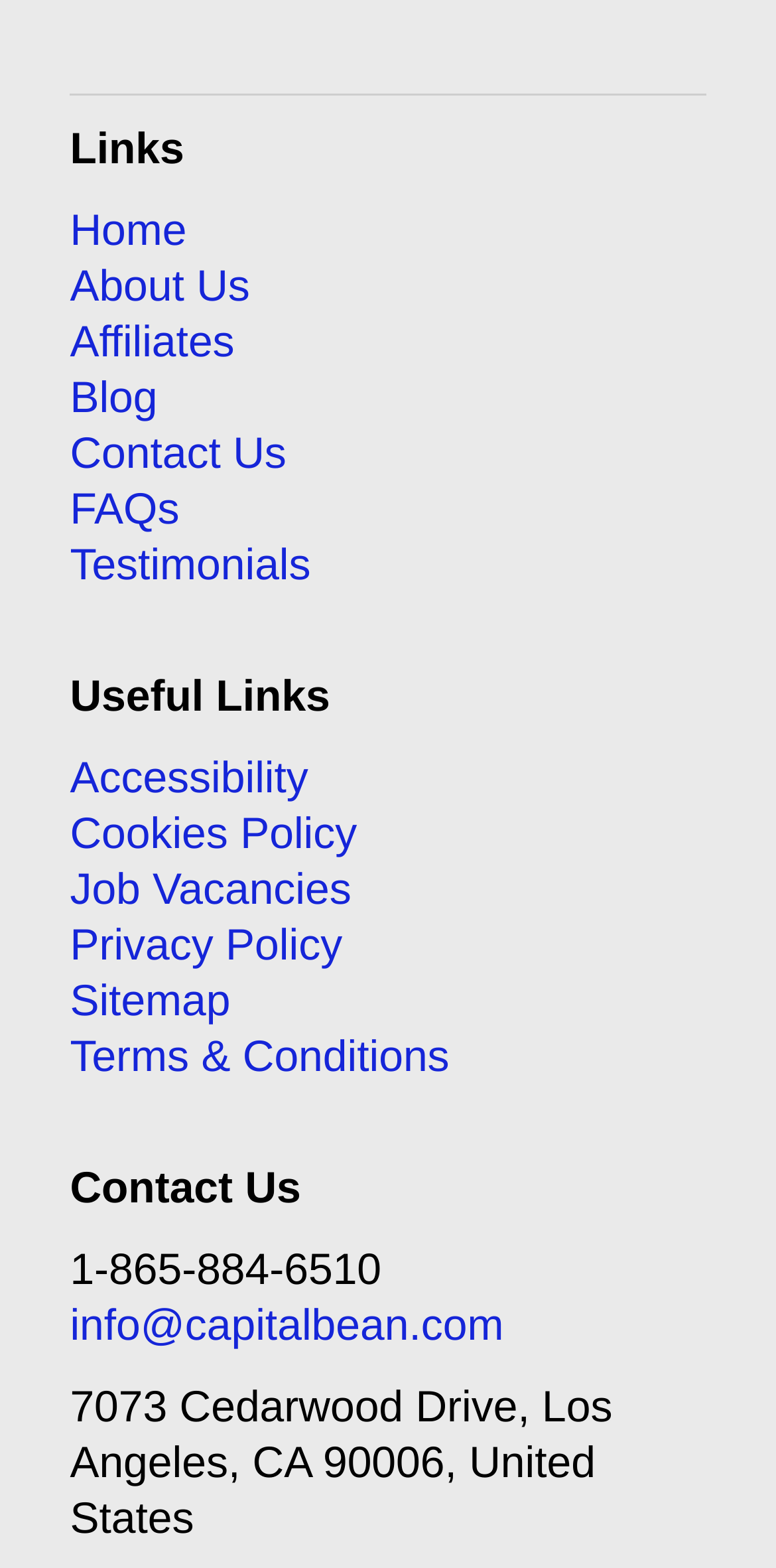Bounding box coordinates must be specified in the format (top-left x, top-left y, bottom-right x, bottom-right y). All values should be floating point numbers between 0 and 1. What are the bounding box coordinates of the UI element described as: Job Vacancies

[0.09, 0.552, 0.453, 0.583]